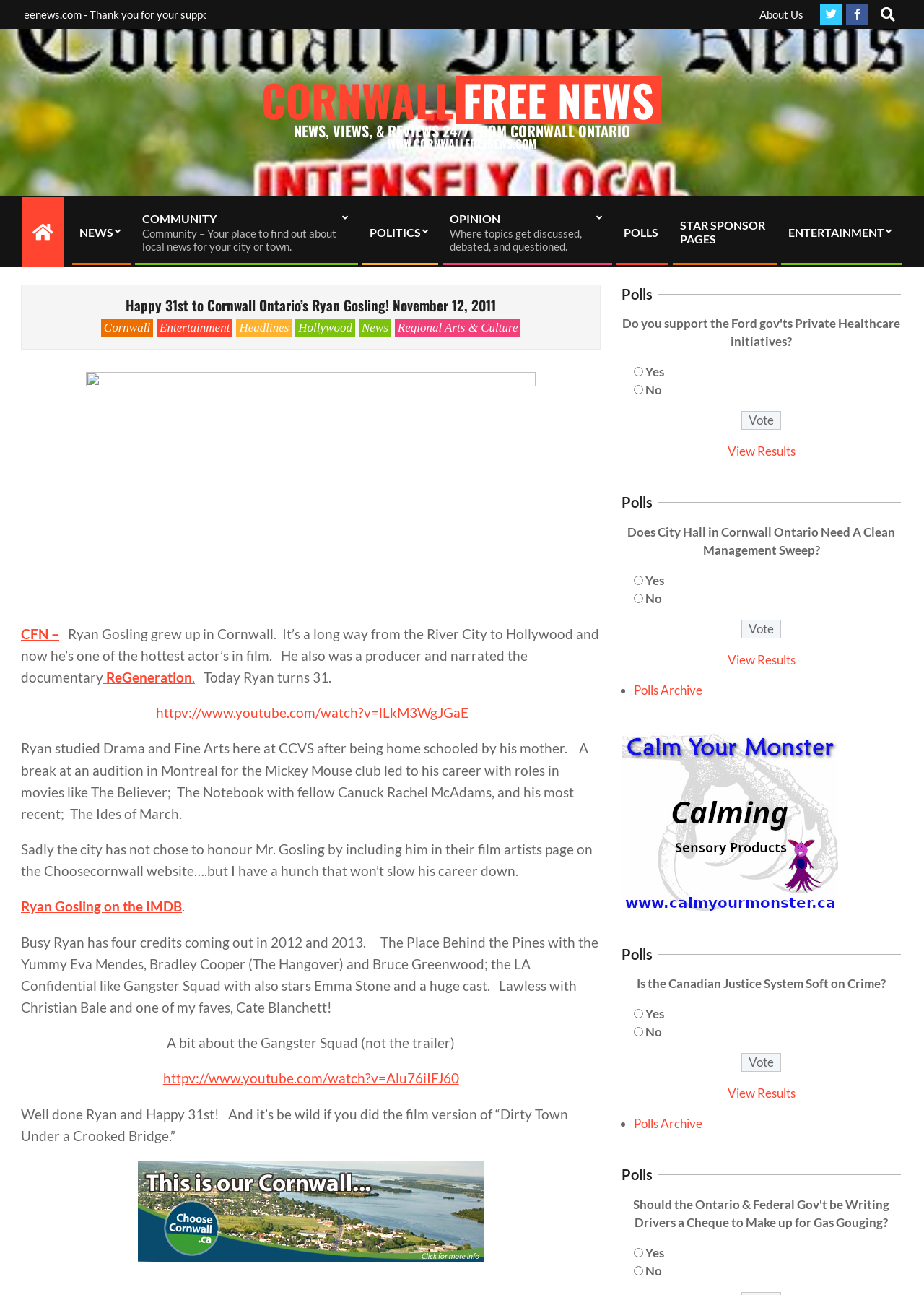Analyze the image and give a detailed response to the question:
What is the name of the documentary Ryan Gosling narrated?

The webpage mentions that Ryan Gosling was a producer and narrator of the documentary ReGeneration, which is a notable work in his career.